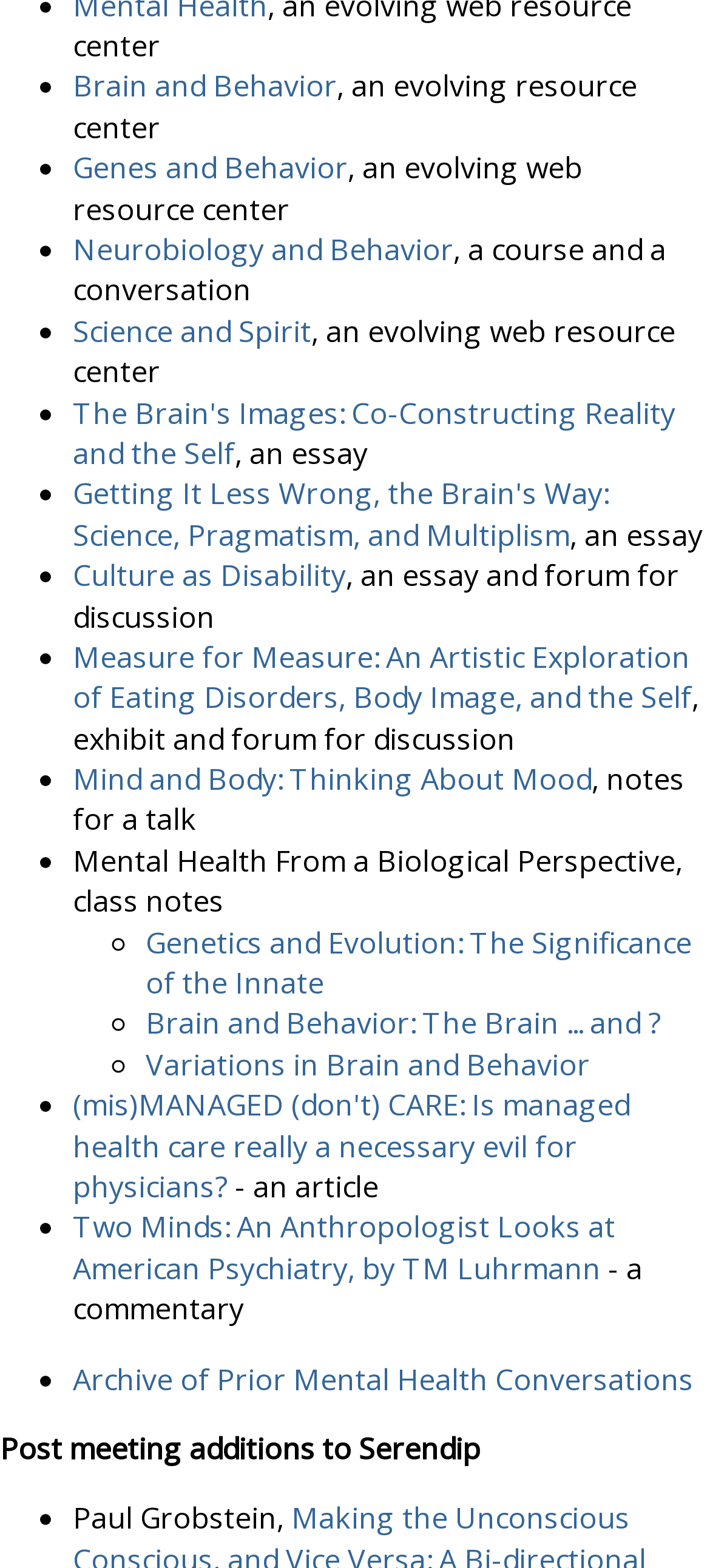Determine the bounding box coordinates of the clickable region to follow the instruction: "Click on Brain and Behavior".

[0.103, 0.042, 0.474, 0.068]